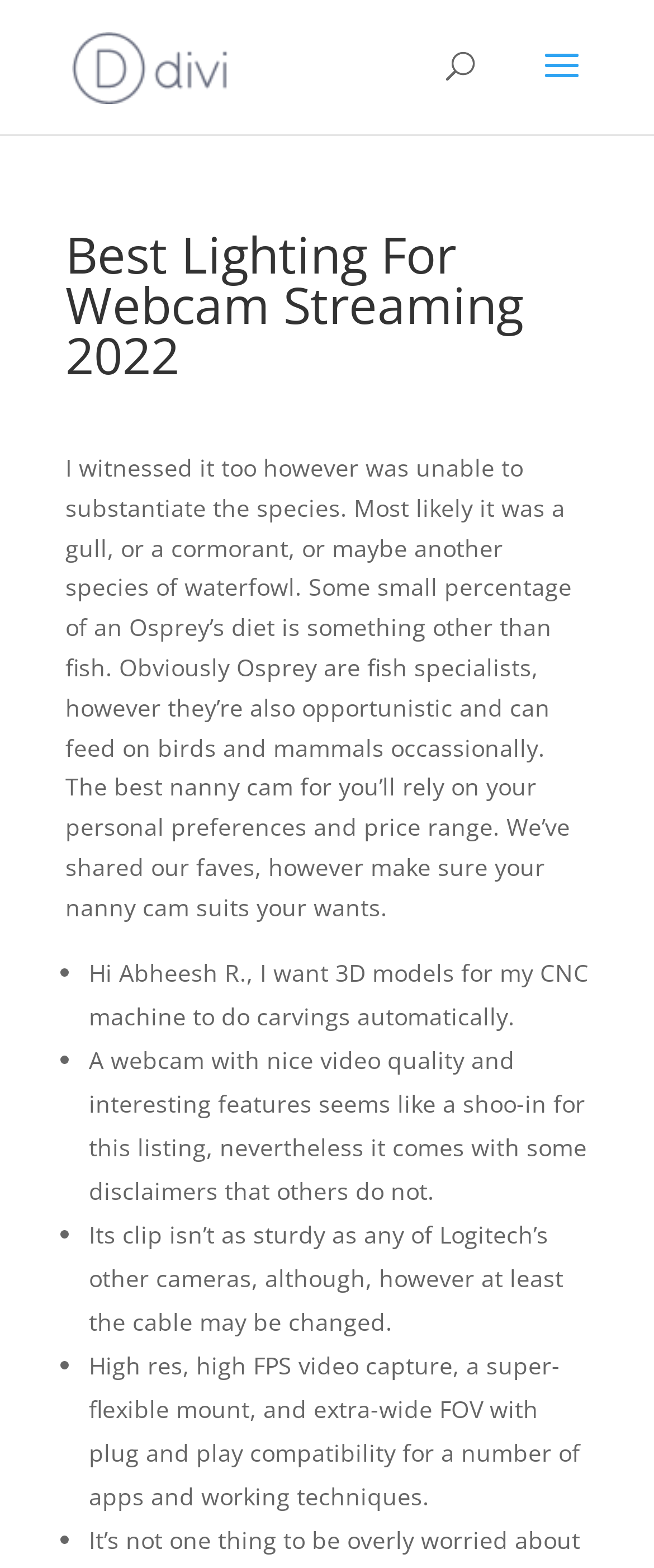Examine the screenshot and answer the question in as much detail as possible: What is the issue with the webcam's clip?

According to the text, the webcam's clip 'isn’t as sturdy as any of Logitech’s other cameras', suggesting that the clip may be prone to breaking or is not as reliable as those found on other Logitech cameras.